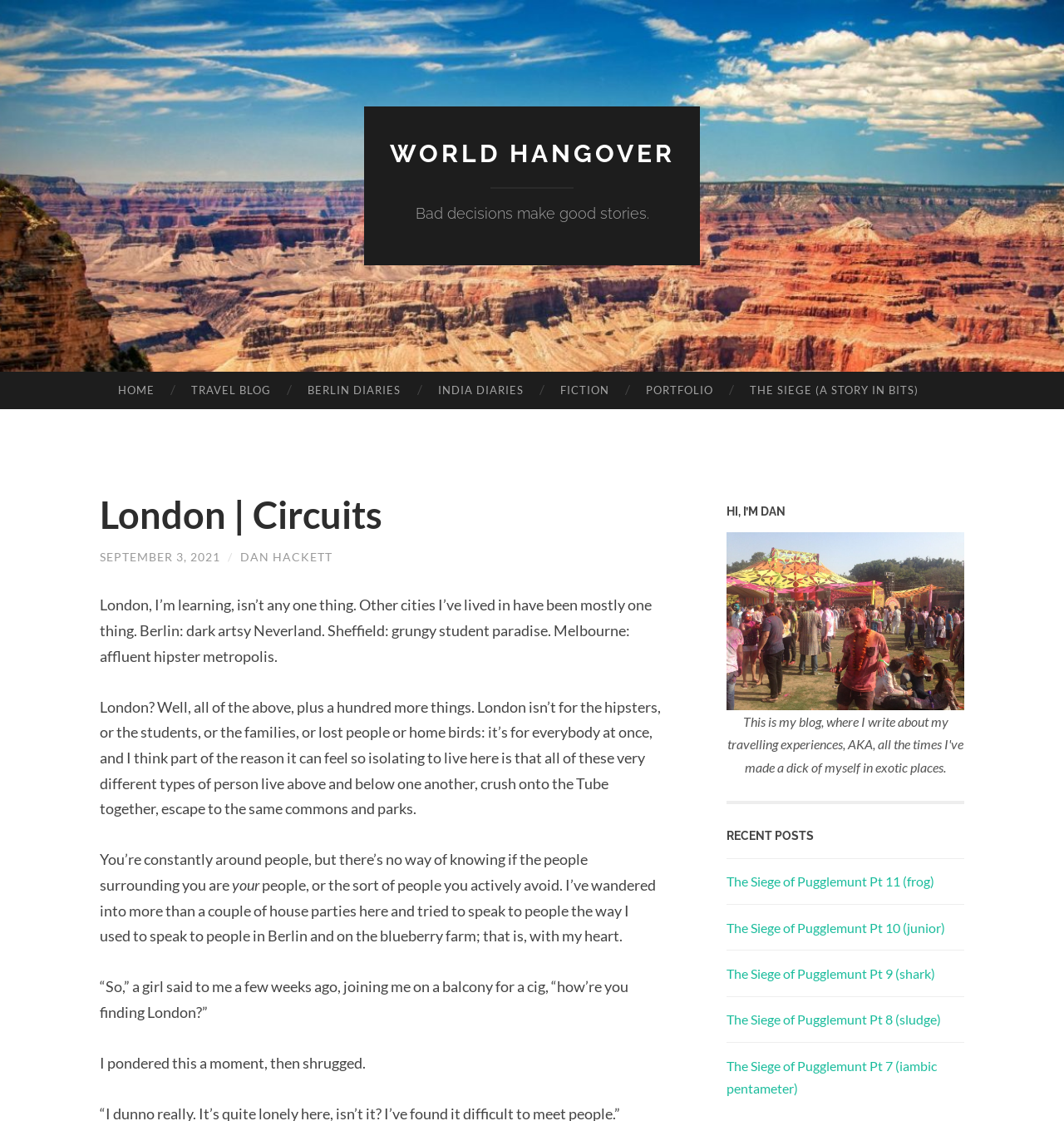Calculate the bounding box coordinates for the UI element based on the following description: "Fiction". Ensure the coordinates are four float numbers between 0 and 1, i.e., [left, top, right, bottom].

[0.509, 0.331, 0.59, 0.365]